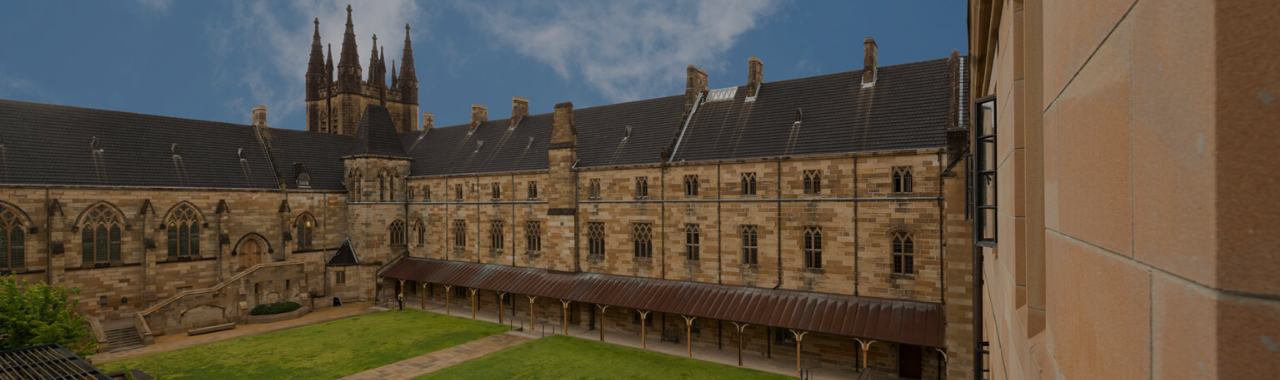In what year were the stone buildings constructed?
Please answer the question as detailed as possible based on the image.

According to the caption, the stone buildings that frame the college's courtyard date back to 1868, indicating the year of their construction.